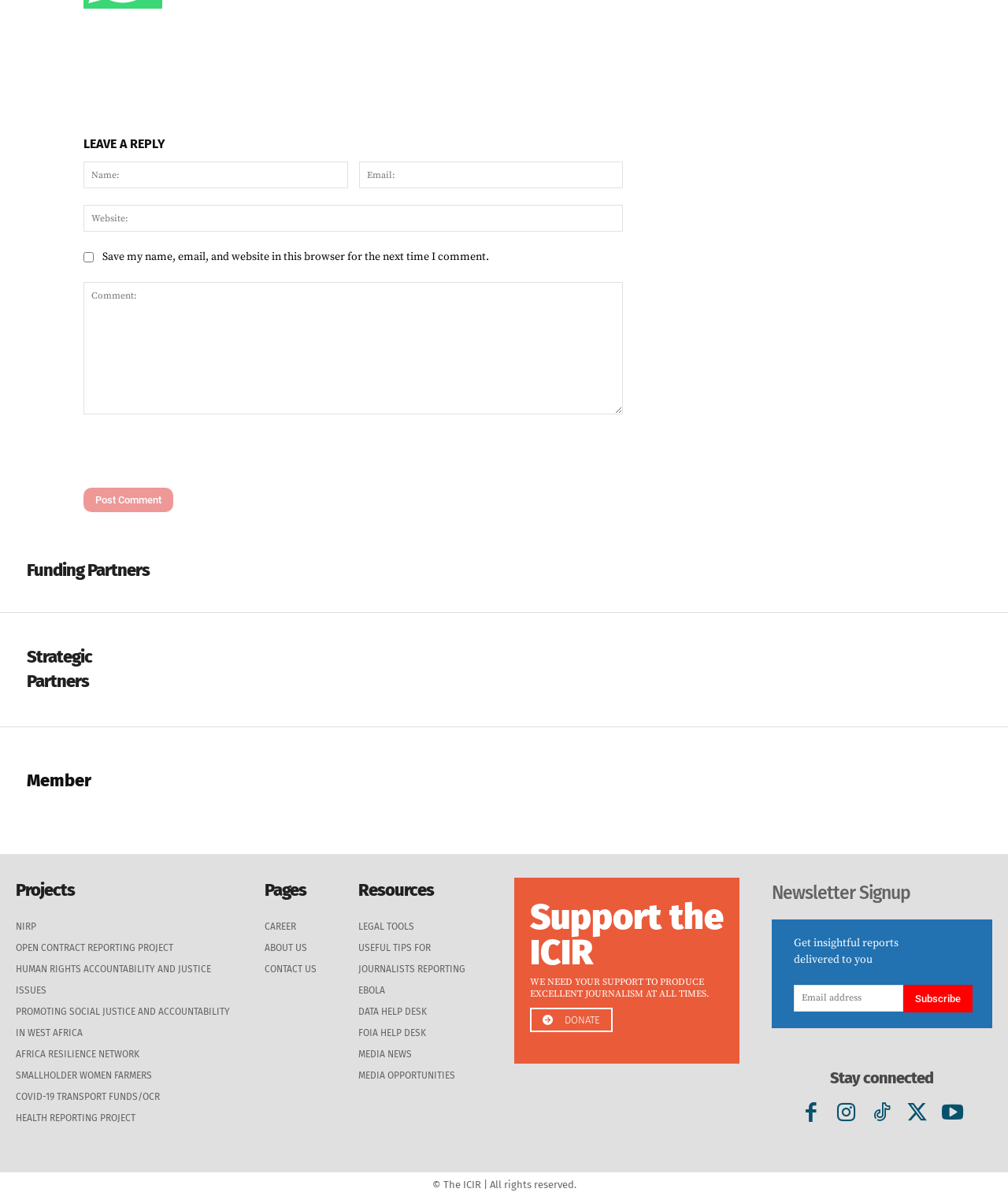Find the bounding box coordinates of the element to click in order to complete the given instruction: "View projects."

[0.016, 0.766, 0.232, 0.784]